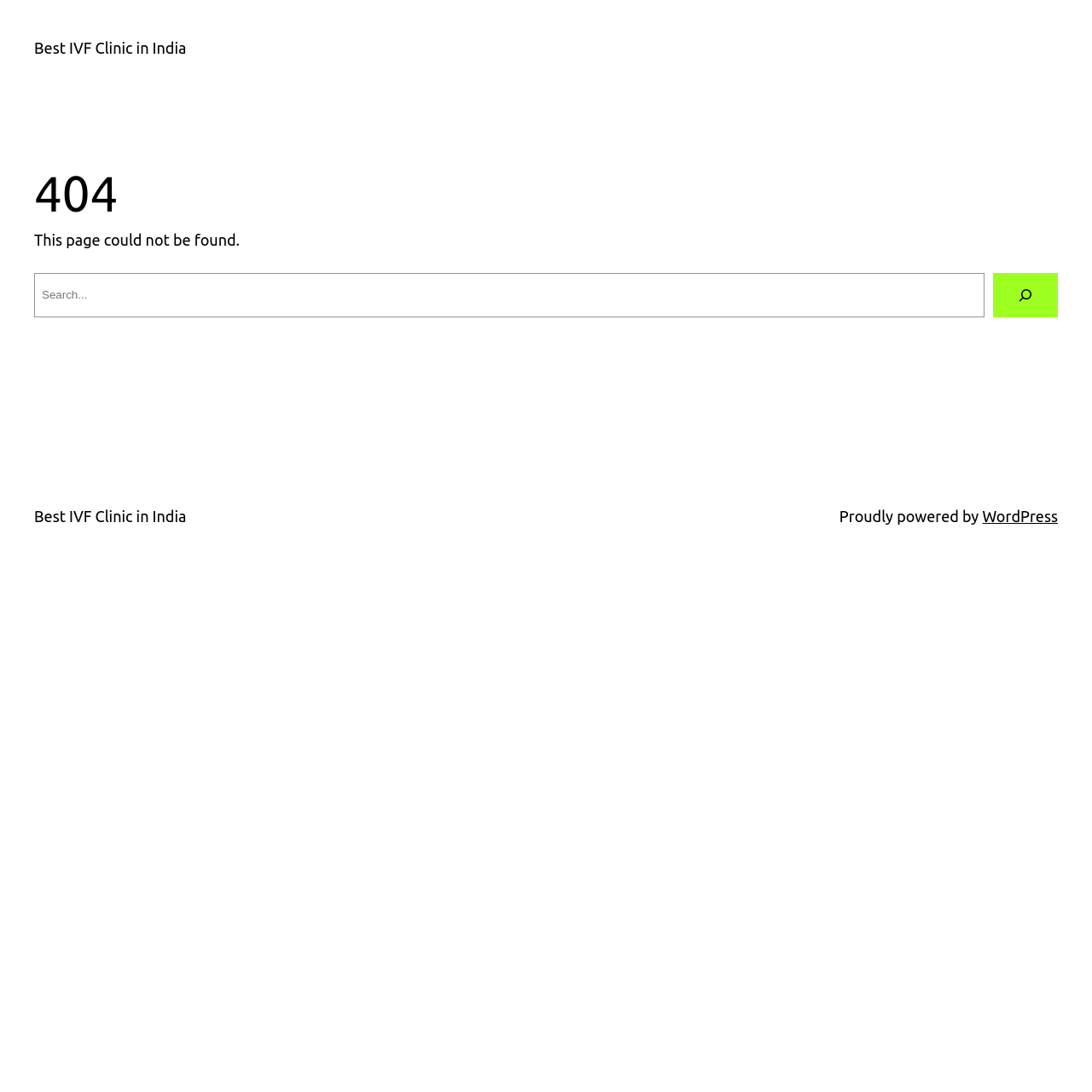Please find the bounding box for the UI component described as follows: "name="s" placeholder="Search..."".

[0.031, 0.25, 0.902, 0.29]